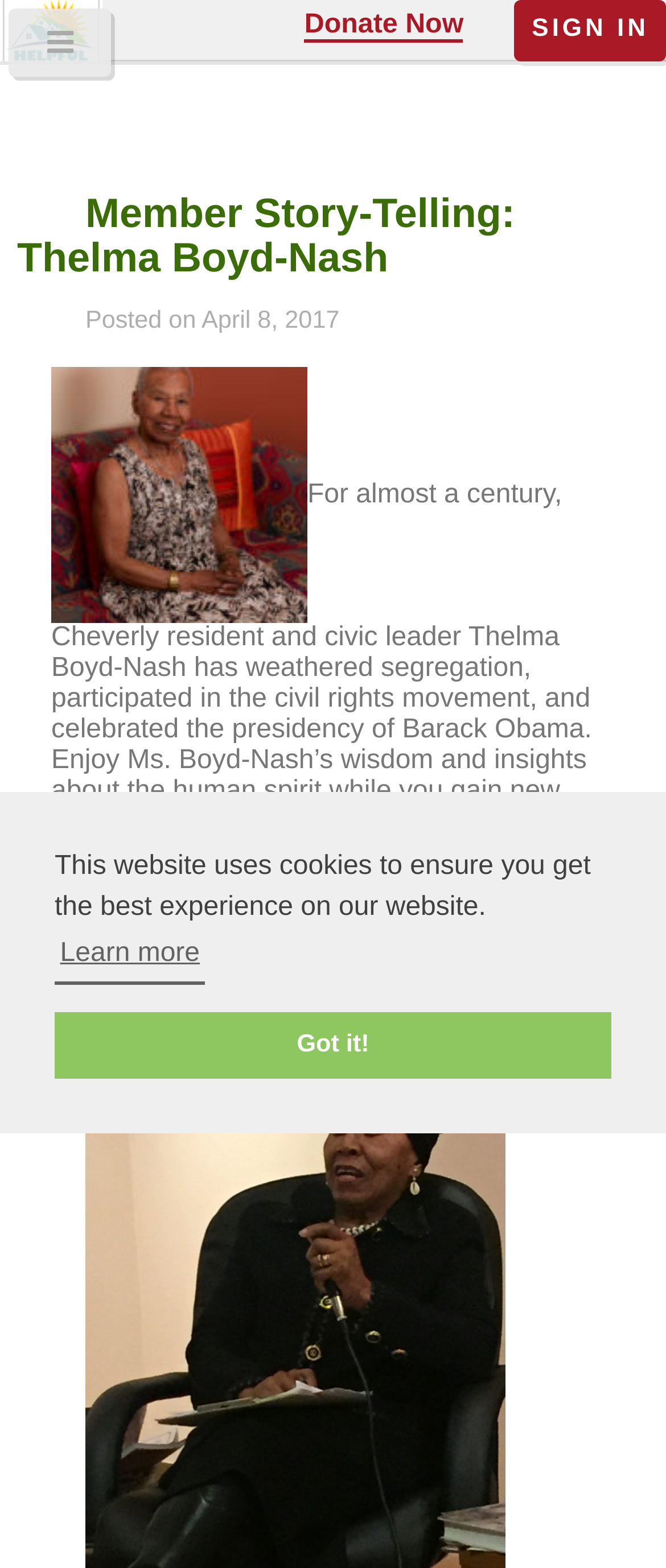How many links are there in the top navigation?
Give a one-word or short-phrase answer derived from the screenshot.

3